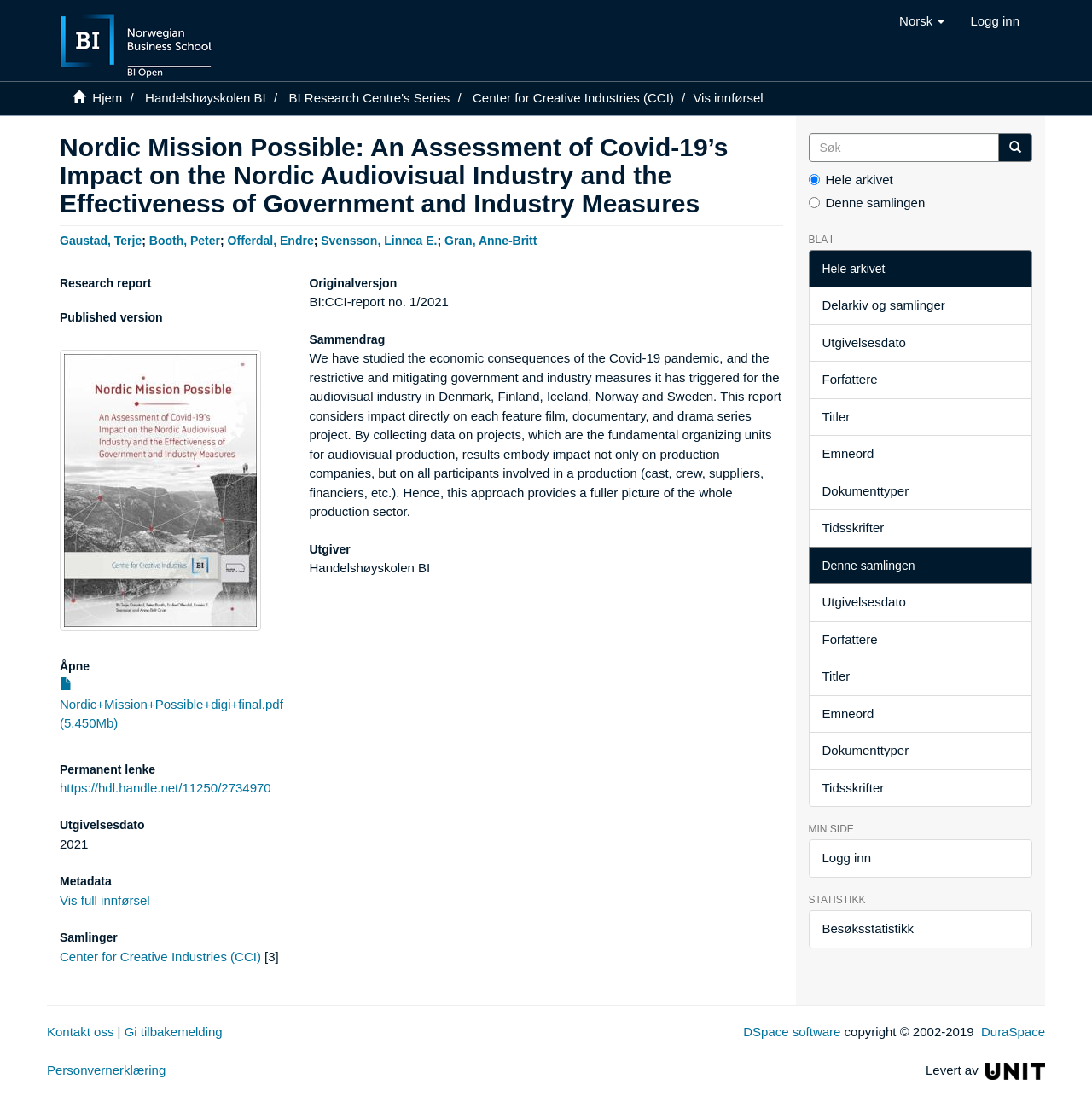What is the publication date of the report?
We need a detailed and meticulous answer to the question.

The publication date of the report can be found in the static text element with the text '2021'. This element is located in the section with the heading 'Utgivelsesdato', which means 'Publication Date' in Norwegian.